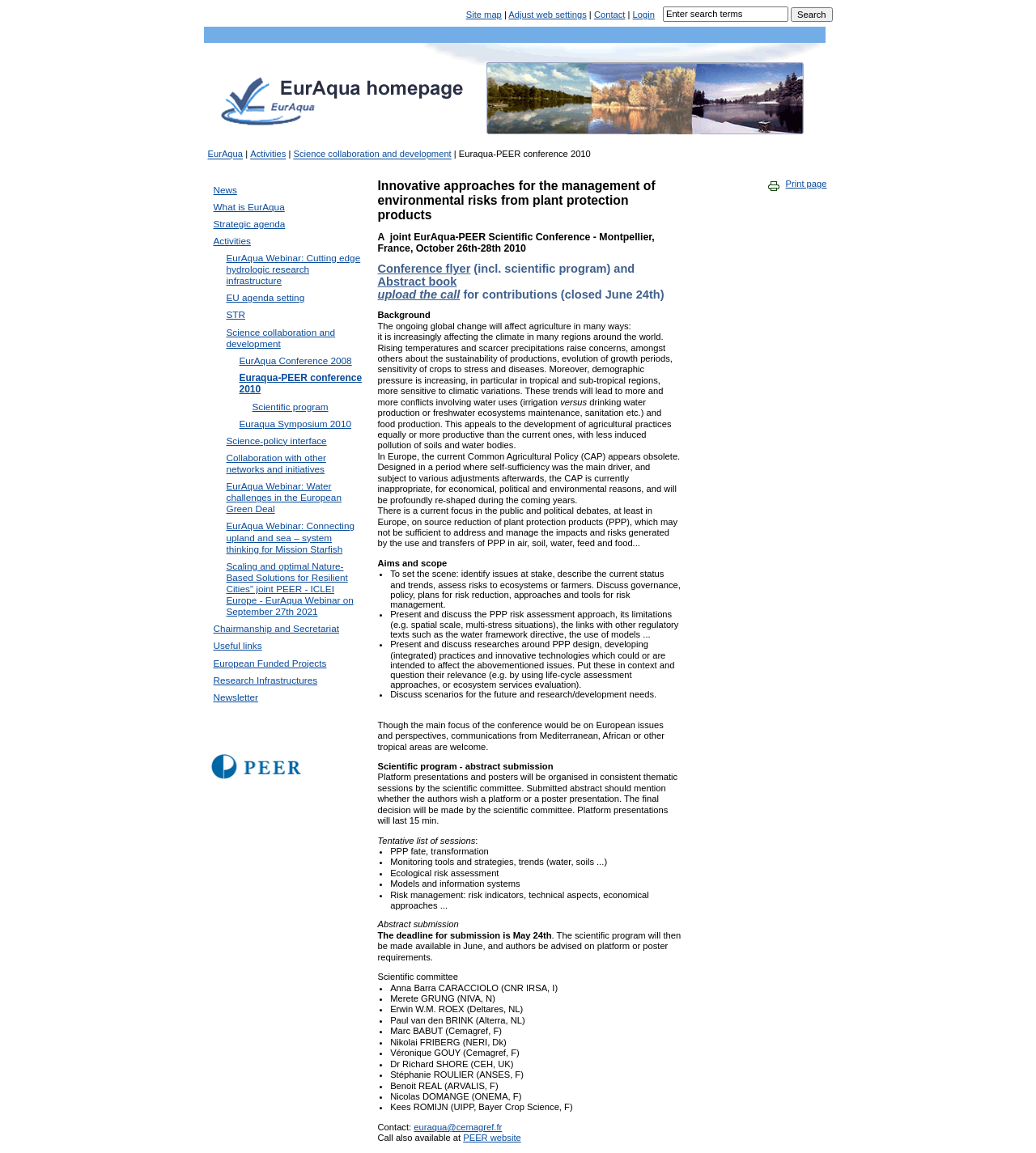Kindly determine the bounding box coordinates of the area that needs to be clicked to fulfill this instruction: "Learn about EurAqua".

[0.206, 0.174, 0.275, 0.184]